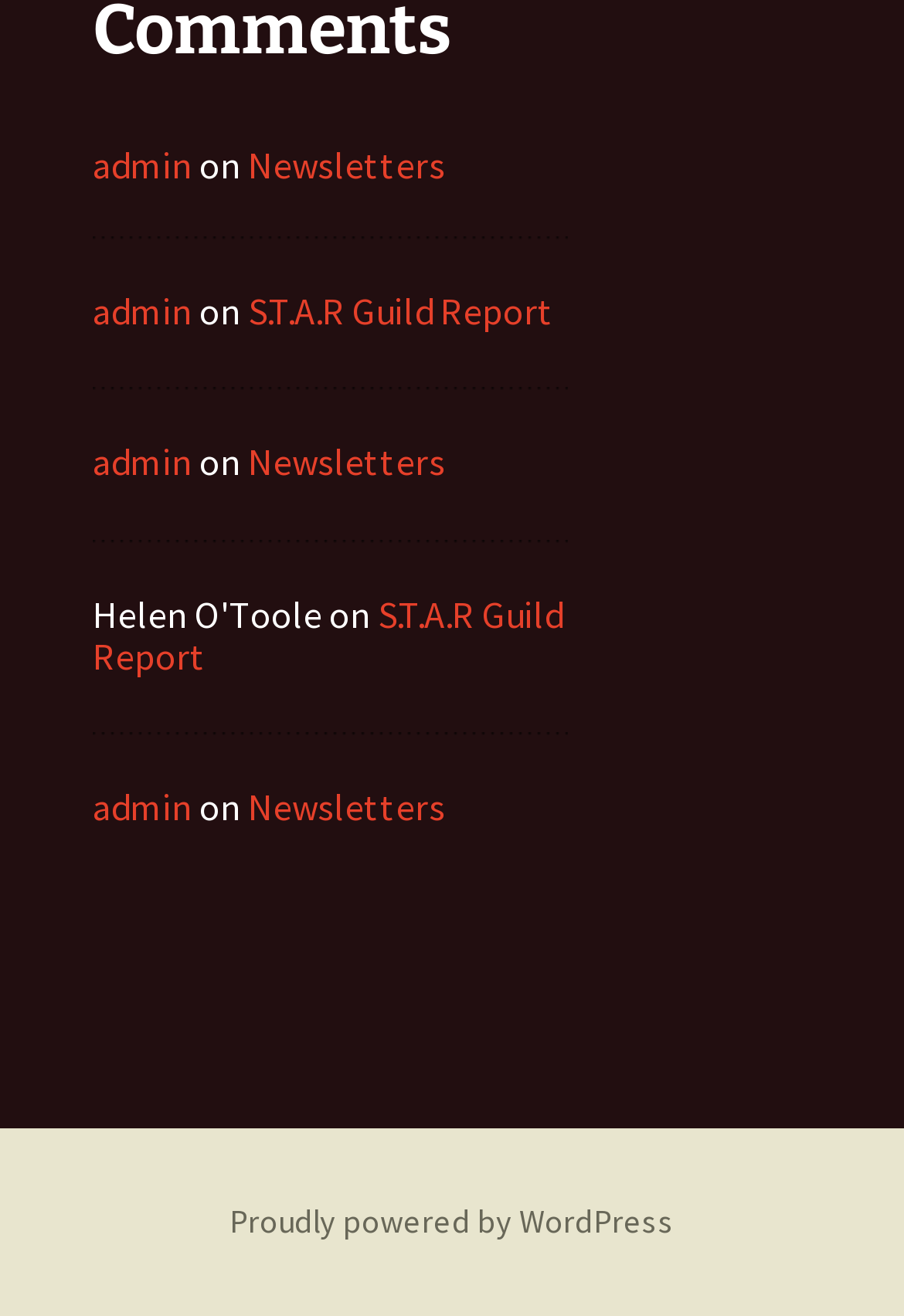Answer the question using only a single word or phrase: 
What is the last element at the bottom of the webpage?

Proudly powered by WordPress